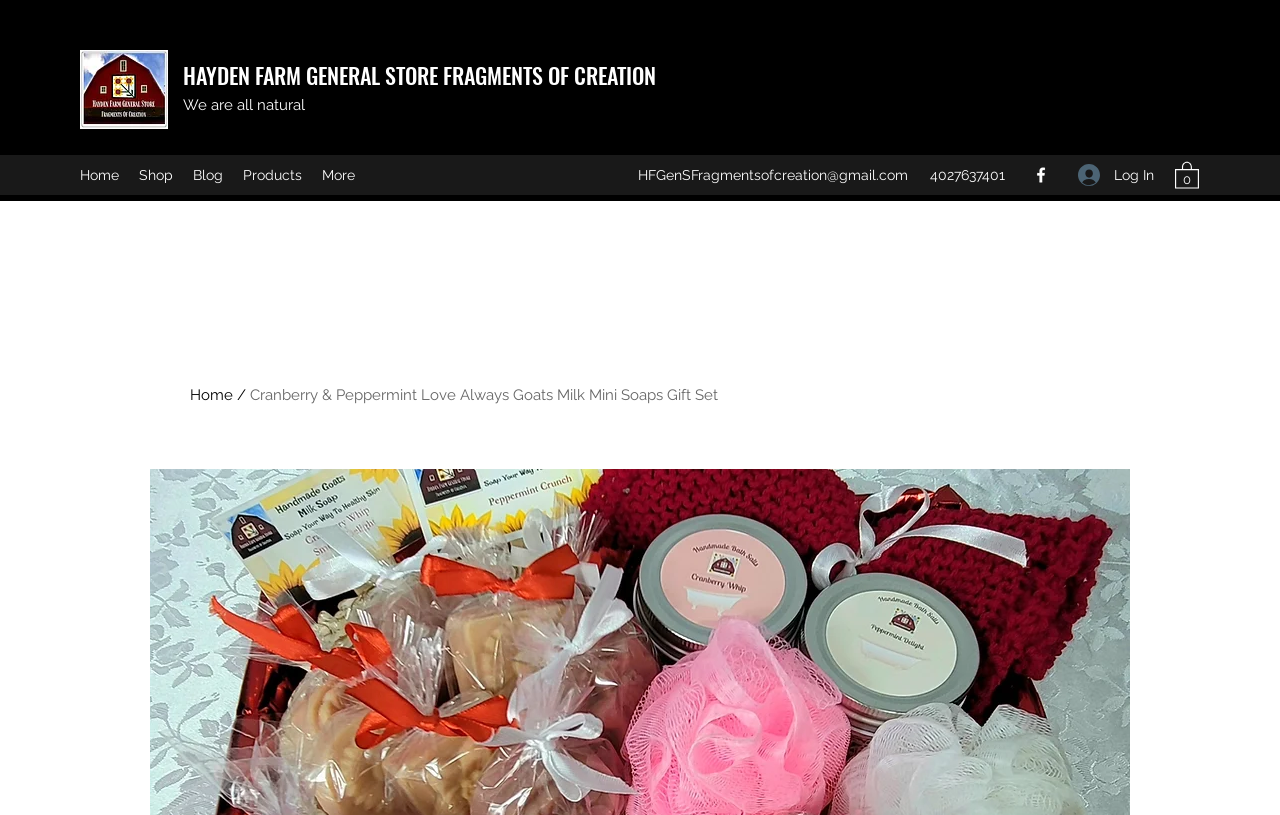Locate the bounding box coordinates of the clickable region necessary to complete the following instruction: "Go to page 2". Provide the coordinates in the format of four float numbers between 0 and 1, i.e., [left, top, right, bottom].

None